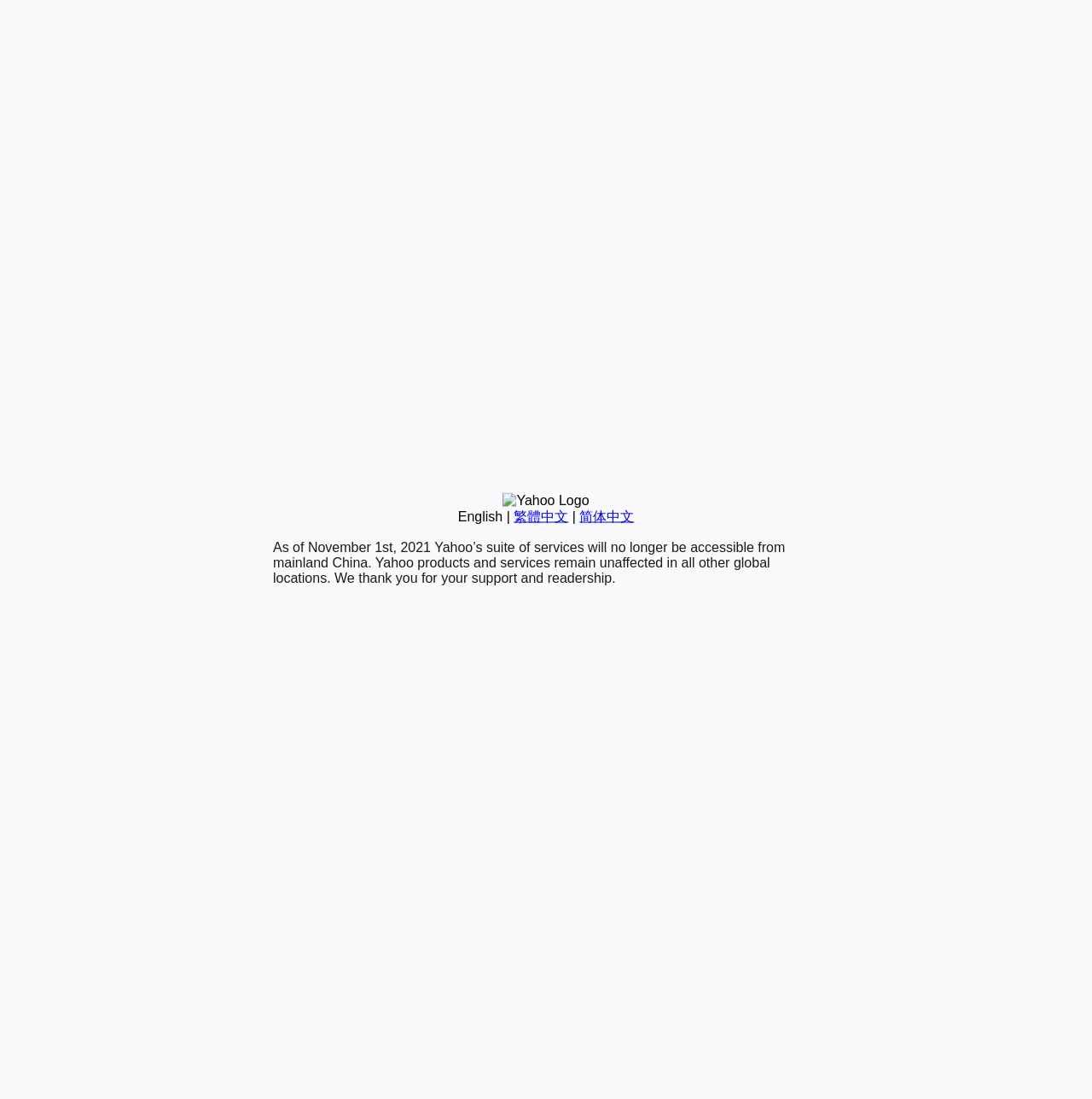Ascertain the bounding box coordinates for the UI element detailed here: "English". The coordinates should be provided as [left, top, right, bottom] with each value being a float between 0 and 1.

[0.419, 0.463, 0.46, 0.476]